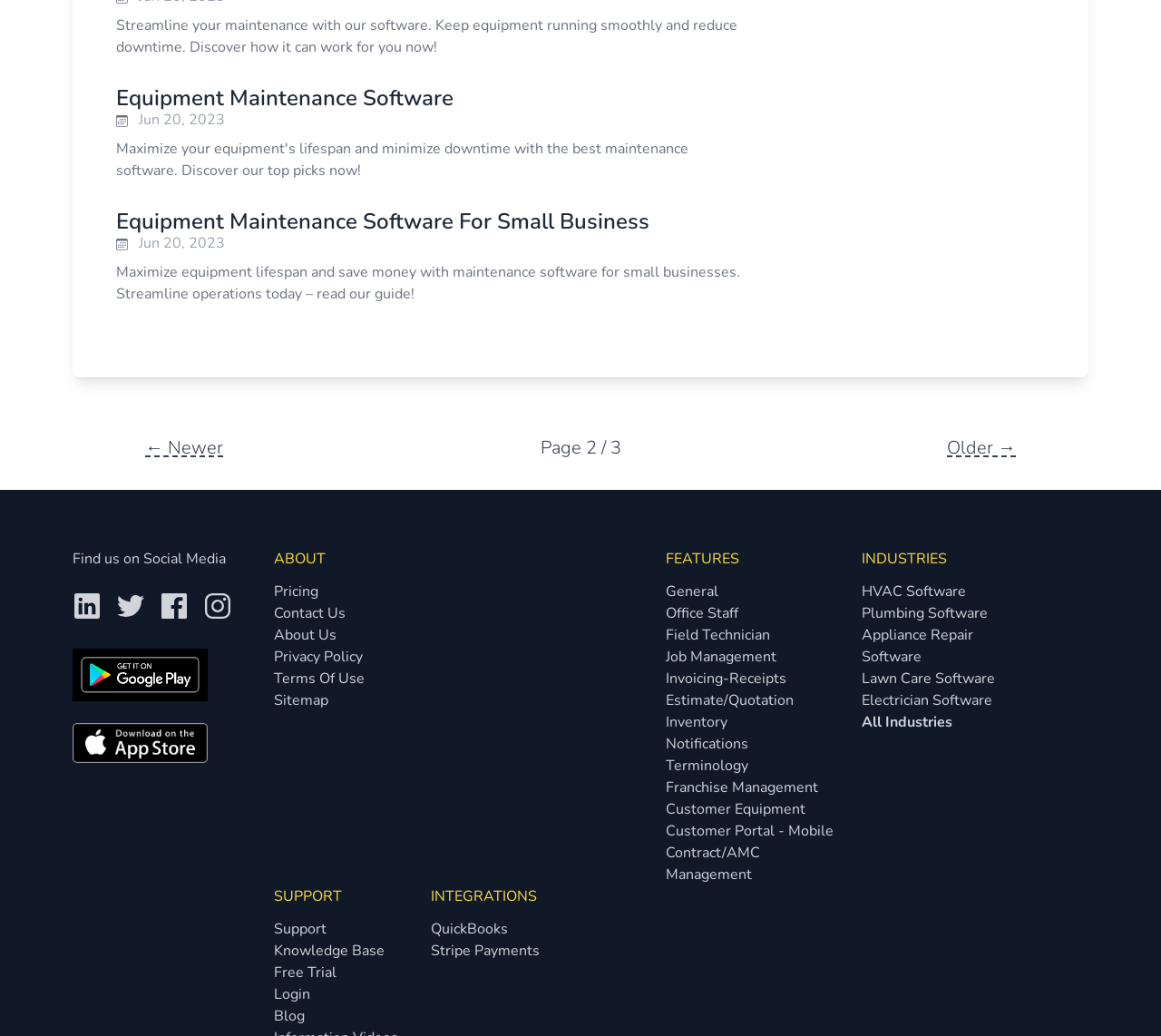What is the date mentioned on the webpage?
Use the screenshot to answer the question with a single word or phrase.

Jun 20, 2023